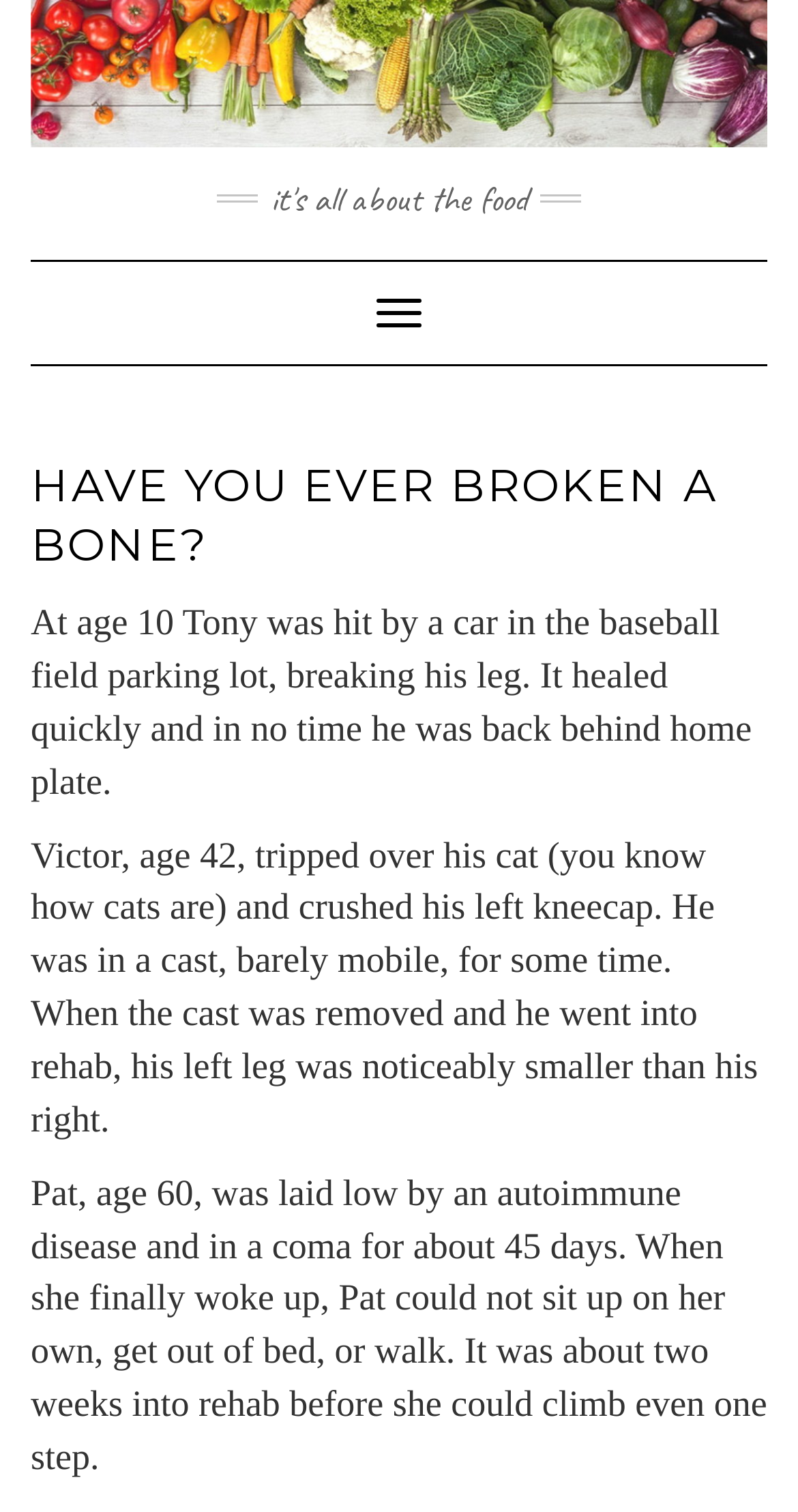Offer a meticulous description of the webpage's structure and content.

The webpage is about sharing personal experiences of breaking bones. At the top, there is a logo or icon with the text "It's all about the food" which is also a link. Below the logo, there is a main navigation section with a toggle button to expand or collapse it.

The main content of the webpage is divided into three sections, each describing a person's experience of breaking a bone. The first section has a heading "HAVE YOU EVER BROKEN A BONE?" in a prominent font size. Below the heading, there is a paragraph of text describing Tony's experience of breaking his leg at the age of 10.

The second section is located below Tony's story, and it describes Victor's experience of tripping over his cat and crushing his left kneecap. This section is positioned roughly in the middle of the webpage.

The third section is located at the bottom of the webpage, and it describes Pat's experience of being laid low by an autoimmune disease and struggling to regain mobility after waking up from a coma.